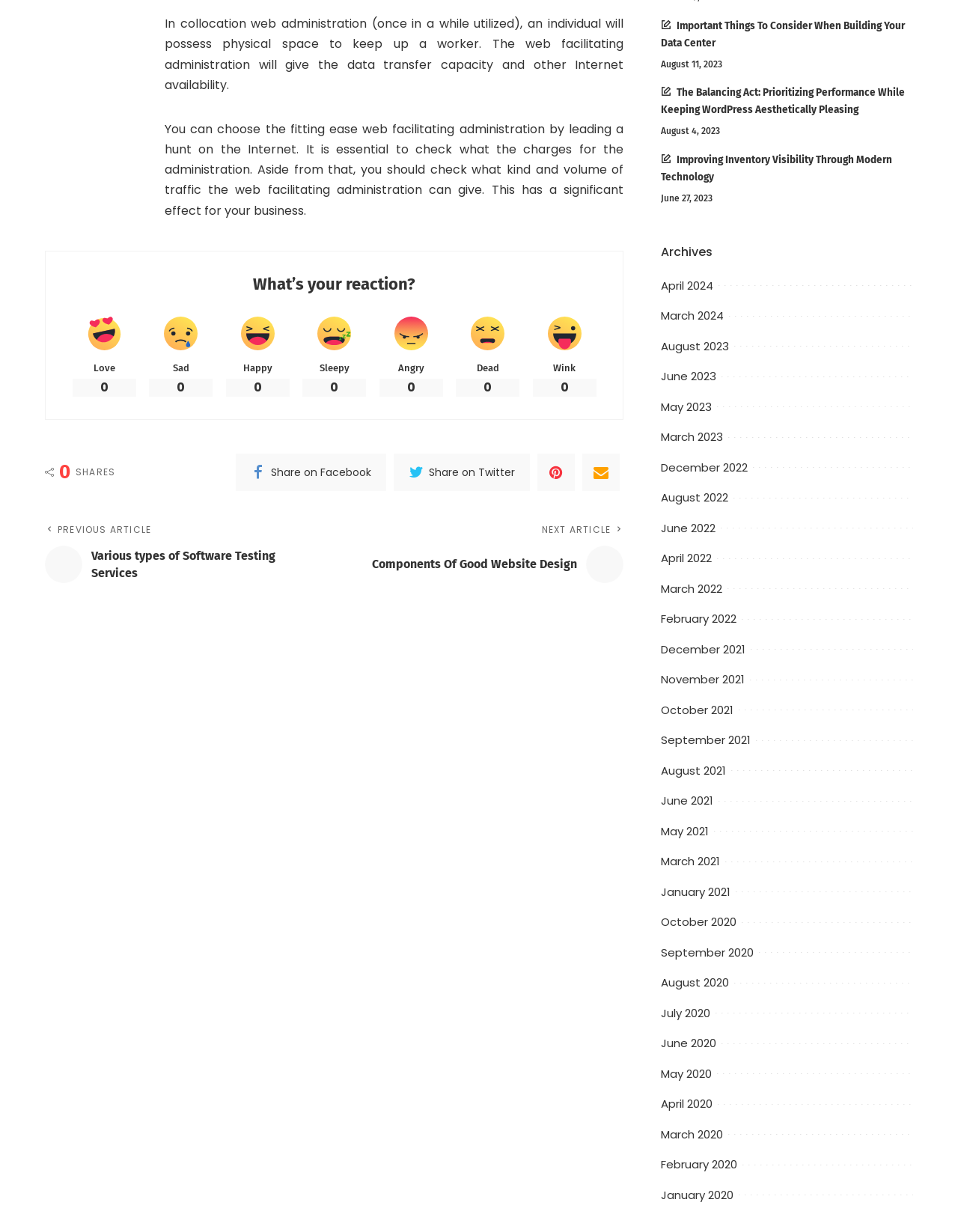Locate the bounding box coordinates of the UI element described by: "January 2021". Provide the coordinates as four float numbers between 0 and 1, formatted as [left, top, right, bottom].

[0.69, 0.717, 0.763, 0.73]